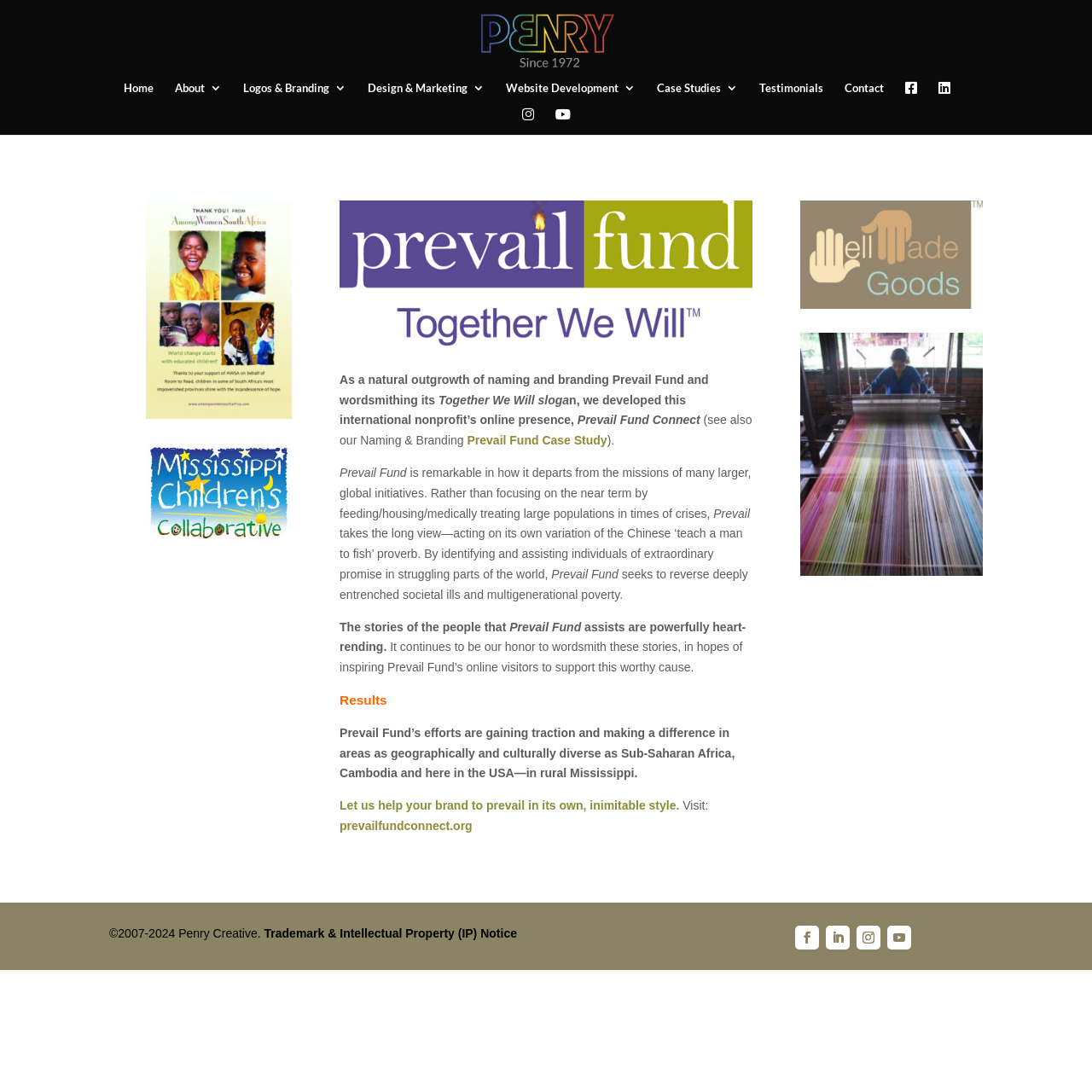Locate the bounding box coordinates of the clickable part needed for the task: "Click on the 'Home' link".

[0.113, 0.075, 0.14, 0.099]